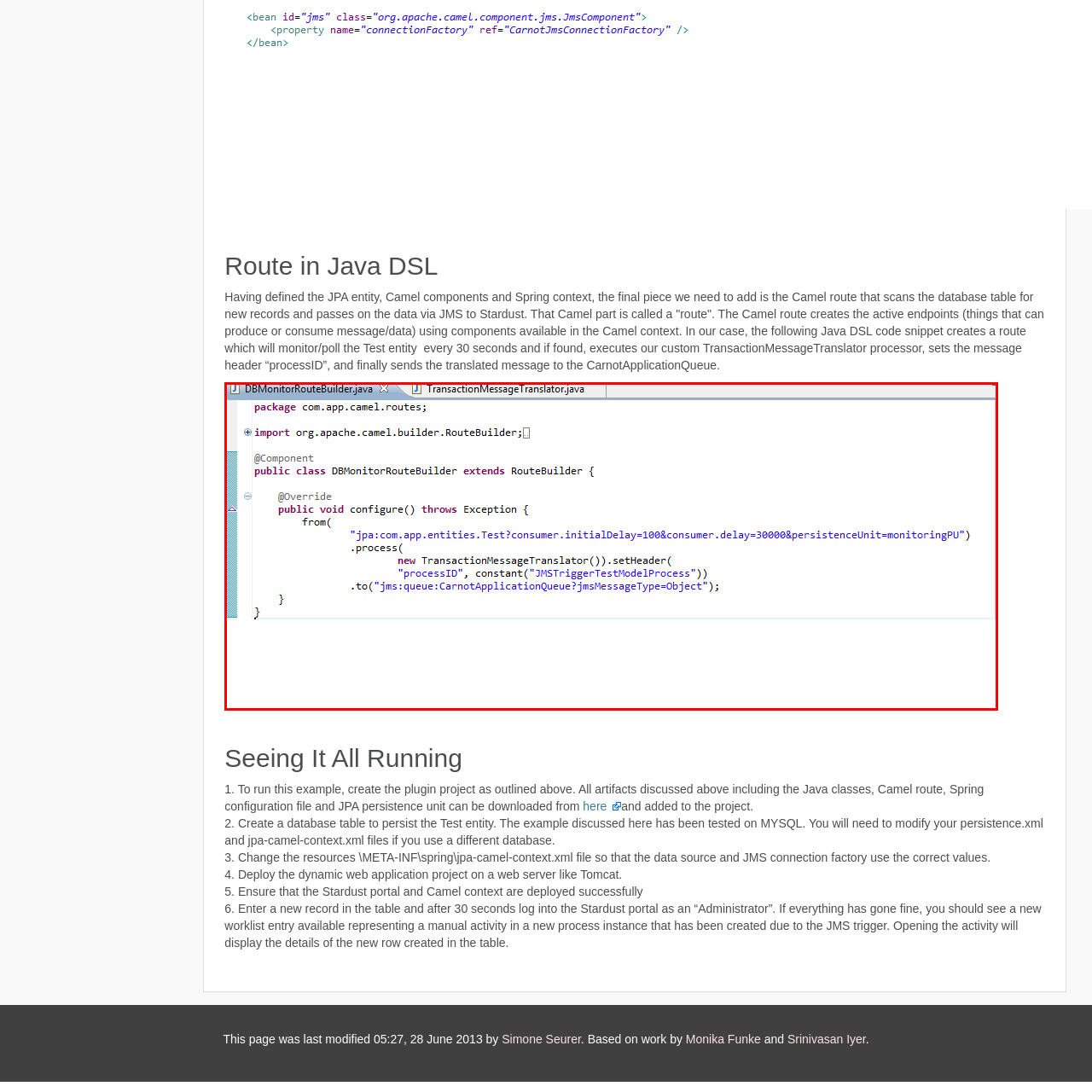Describe in detail what you see in the image highlighted by the red border.

The image displays a snippet of Java code, specifically from a file named `DBMonitorRouteBuilder.java`, which is part of a Camel route constructed in the Java Domain Specific Language (DSL). This code defines a class `DBMonitorRouteBuilder` that extends `RouteBuilder`, indicating it is involved in building routes for processing messages. 

Key components include an annotation `@Component`, which marks the class as a Spring component, allowing for automatic detection and registration in the application context. The `configure` method, overridden from `RouteBuilder`, outlines the steps for the route. 

The route begins with a `from` statement that configures it to monitor a JPA entity titled `Test`, specifying parameters for initial delay and polling interval (30000 milliseconds). The route processes incoming messages through a `TransactionMessageTranslator` processor, setting a message header named `processID`. Finally, it directs the processed messages to a JMS queue named `CarnotApplicationQueue`, indicating integration with a messaging system for further processing. 

This code is essential for enabling the application to react to changes in the database and respond by sending messages to the designated queue, highlighting the functionality of integrating Camel with JPA and JMS within a Java application.